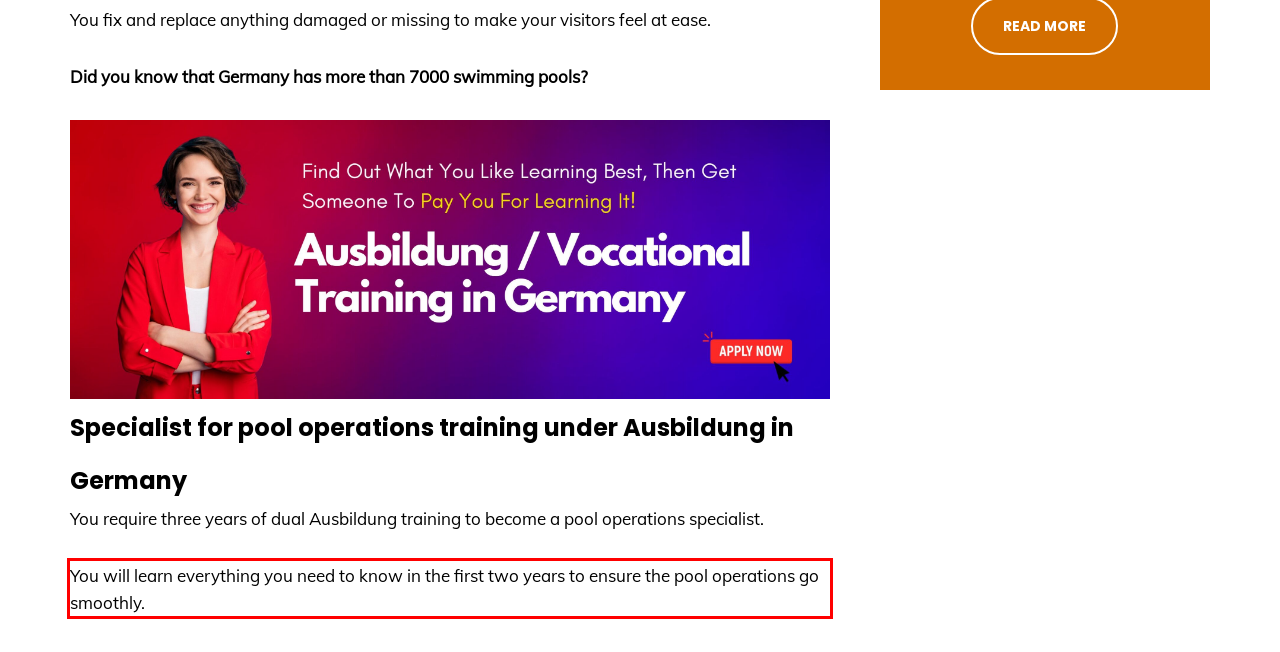Given the screenshot of a webpage, identify the red rectangle bounding box and recognize the text content inside it, generating the extracted text.

You will learn everything you need to know in the first two years to ensure the pool operations go smoothly.